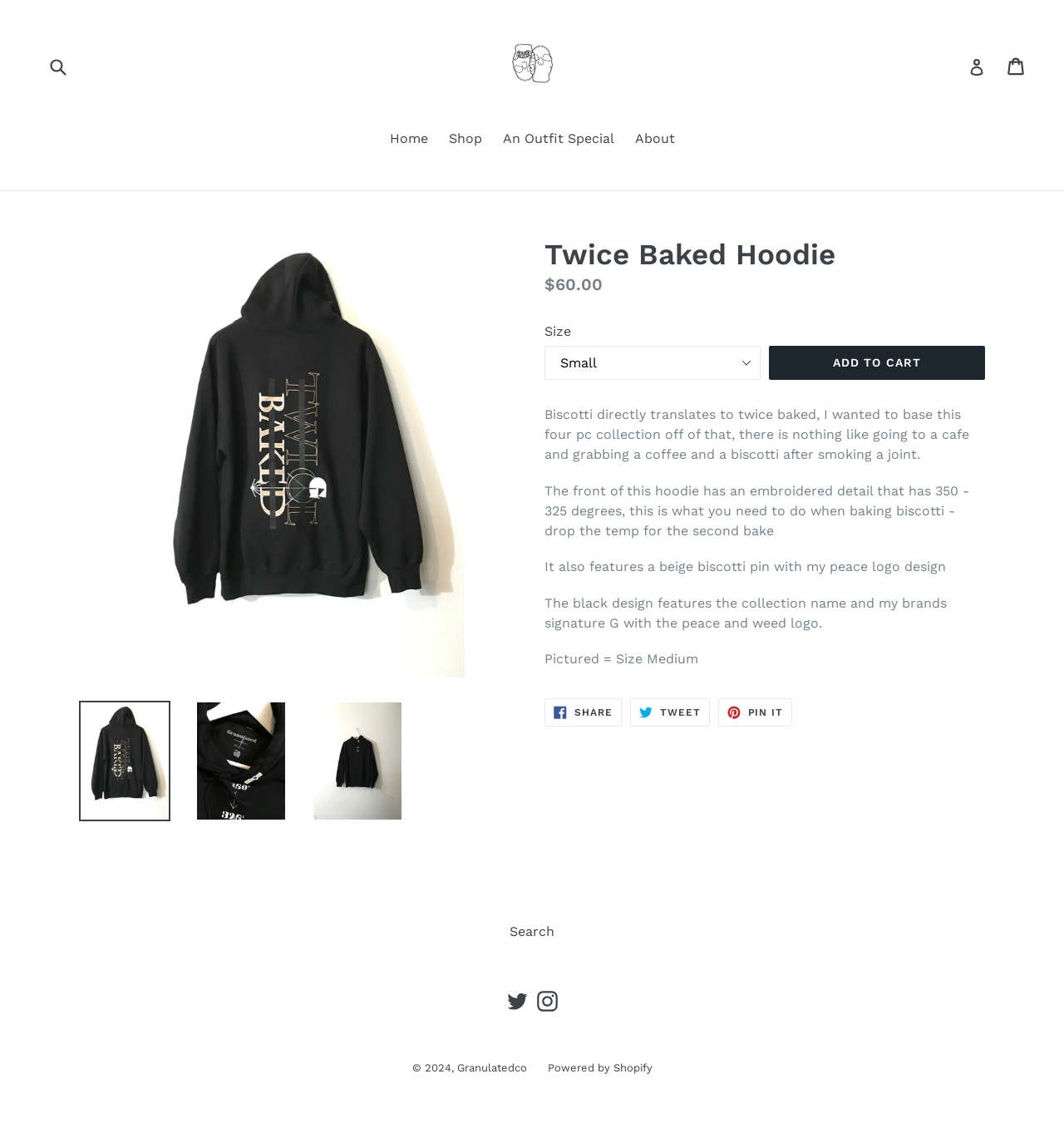Can you specify the bounding box coordinates for the region that should be clicked to fulfill this instruction: "Log in to your account".

[0.91, 0.044, 0.926, 0.074]